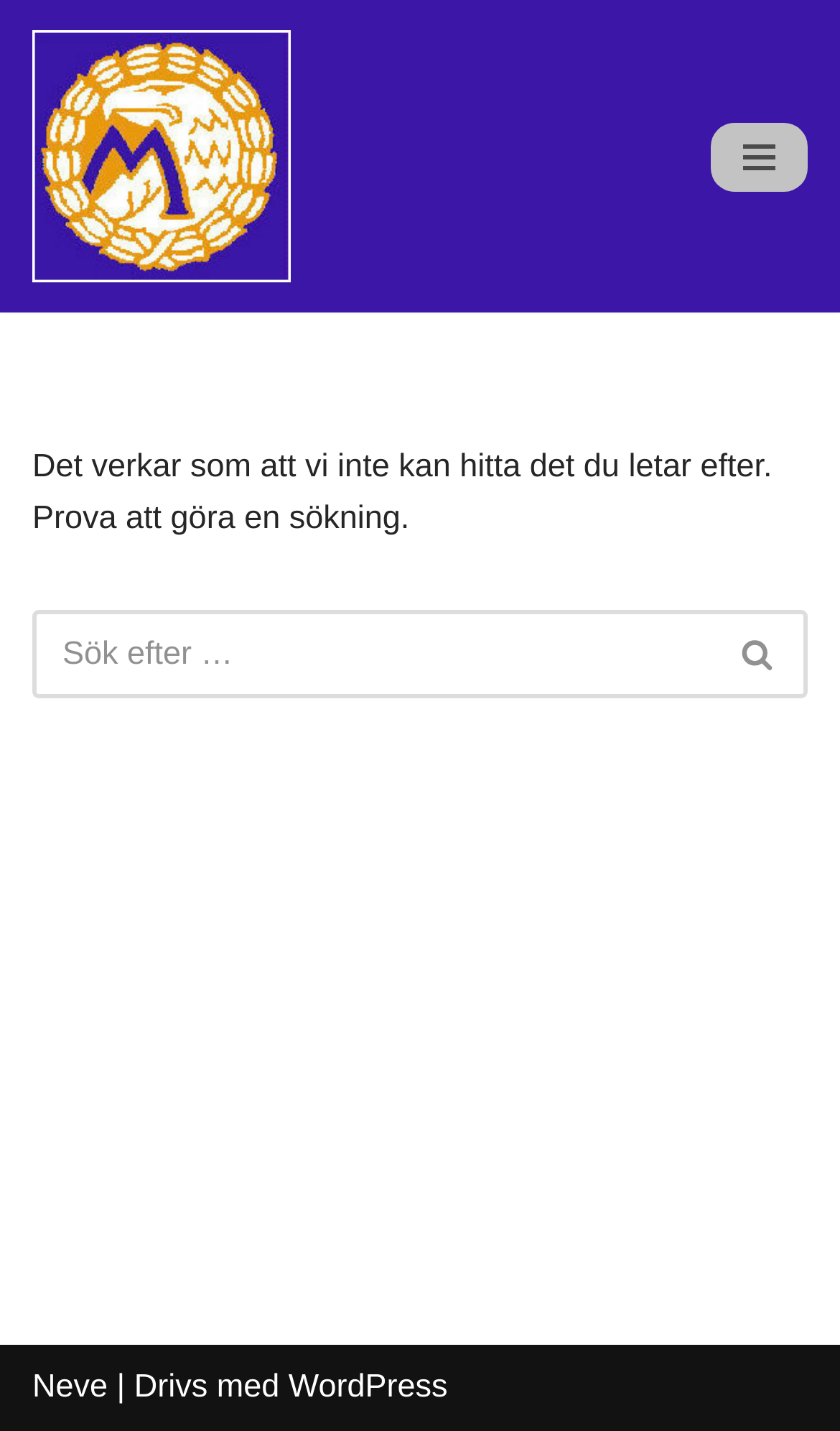What is the purpose of the search box?
Please answer the question as detailed as possible.

The search box is located in the main content area of the webpage, and it has a placeholder text 'Sök' which means 'Search' in Swedish. This suggests that the search box is intended for users to search for specific content within the website.